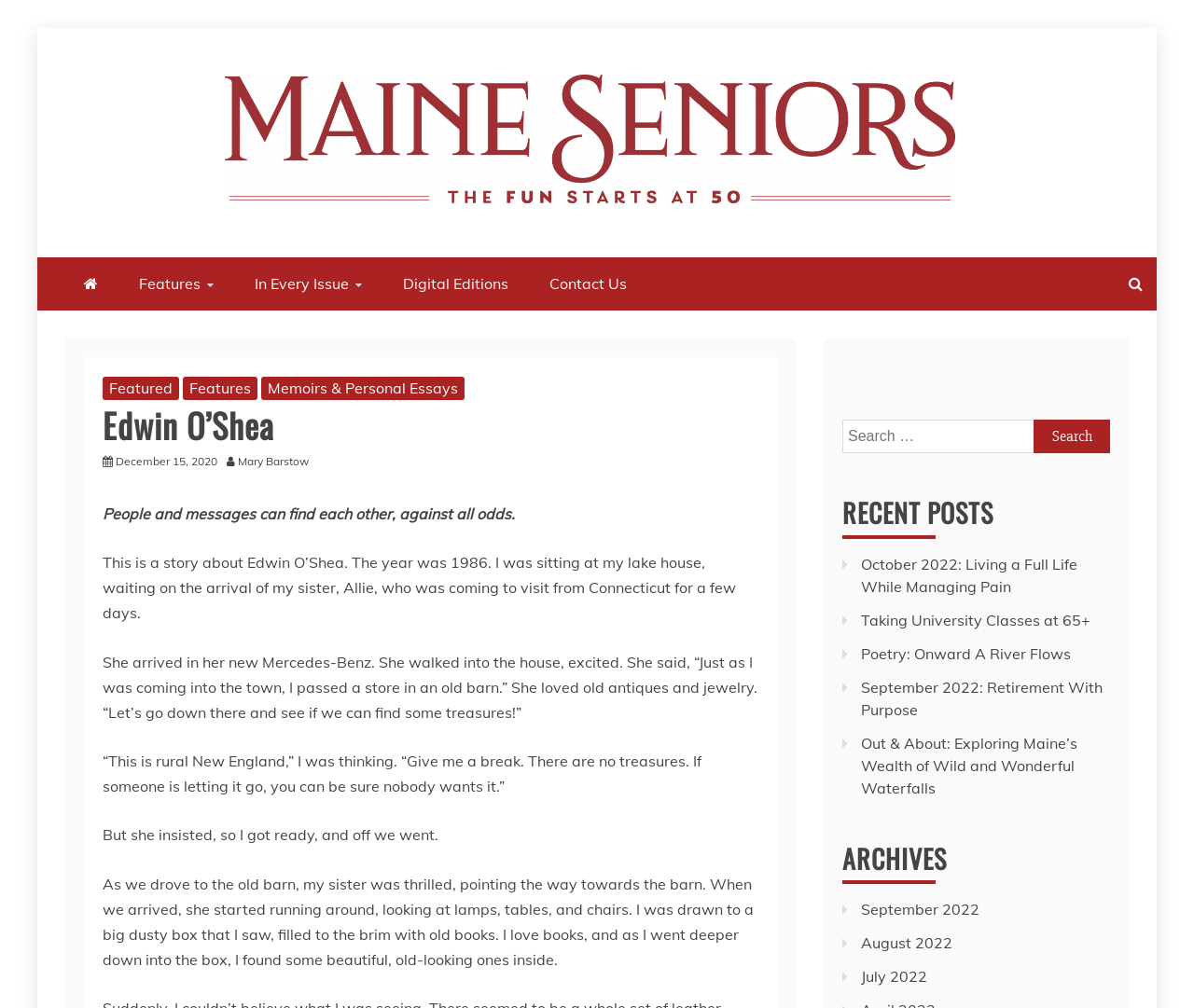Based on what you see in the screenshot, provide a thorough answer to this question: What is the name of the person in the story?

I found the answer by reading the text in the webpage, specifically the sentence 'This is a story about Edwin O’Shea.' which indicates that Edwin O'Shea is the person in the story.